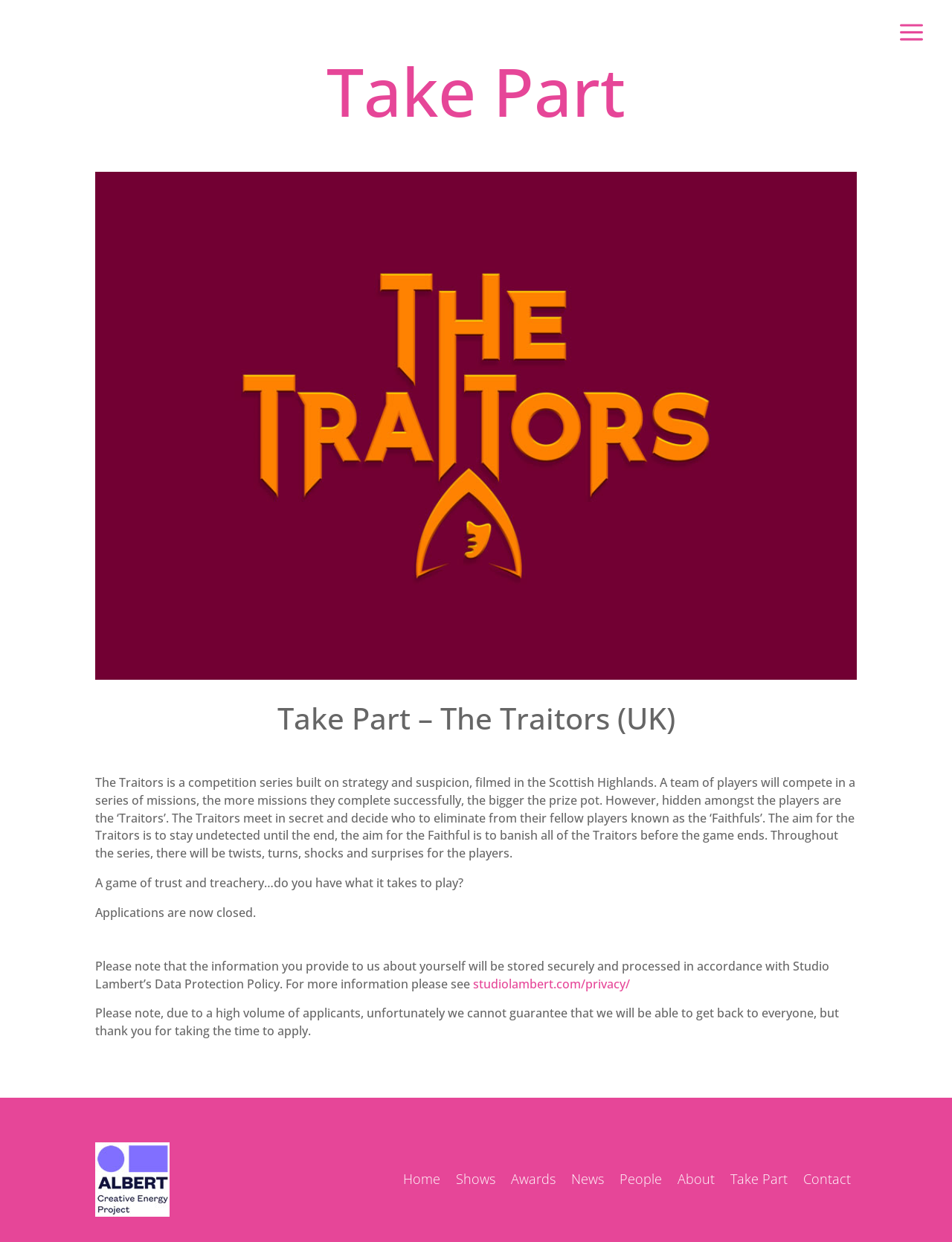Extract the bounding box coordinates for the HTML element that matches this description: "My Offers". The coordinates should be four float numbers between 0 and 1, i.e., [left, top, right, bottom].

None